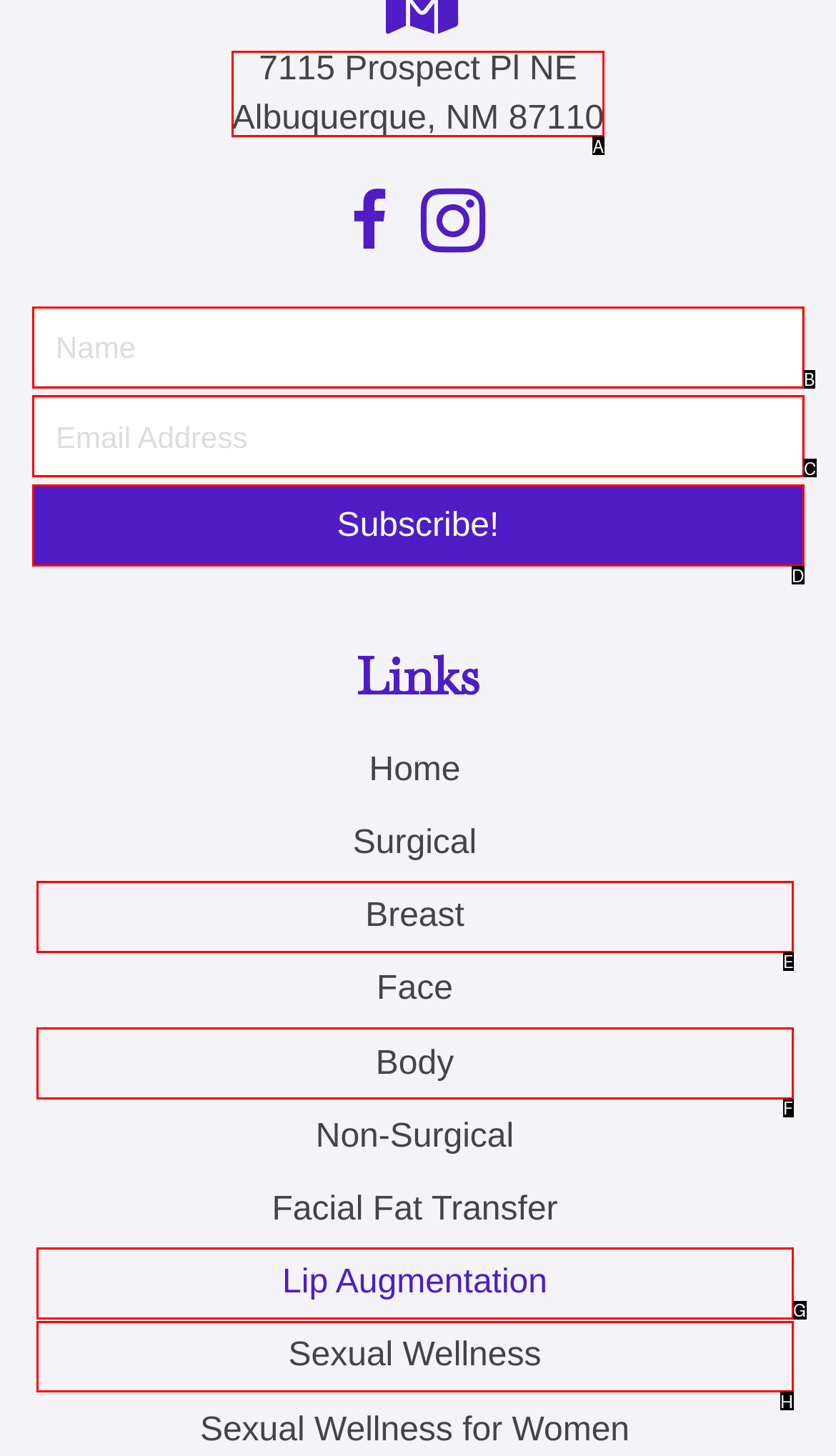With the description: Breast, find the option that corresponds most closely and answer with its letter directly.

E